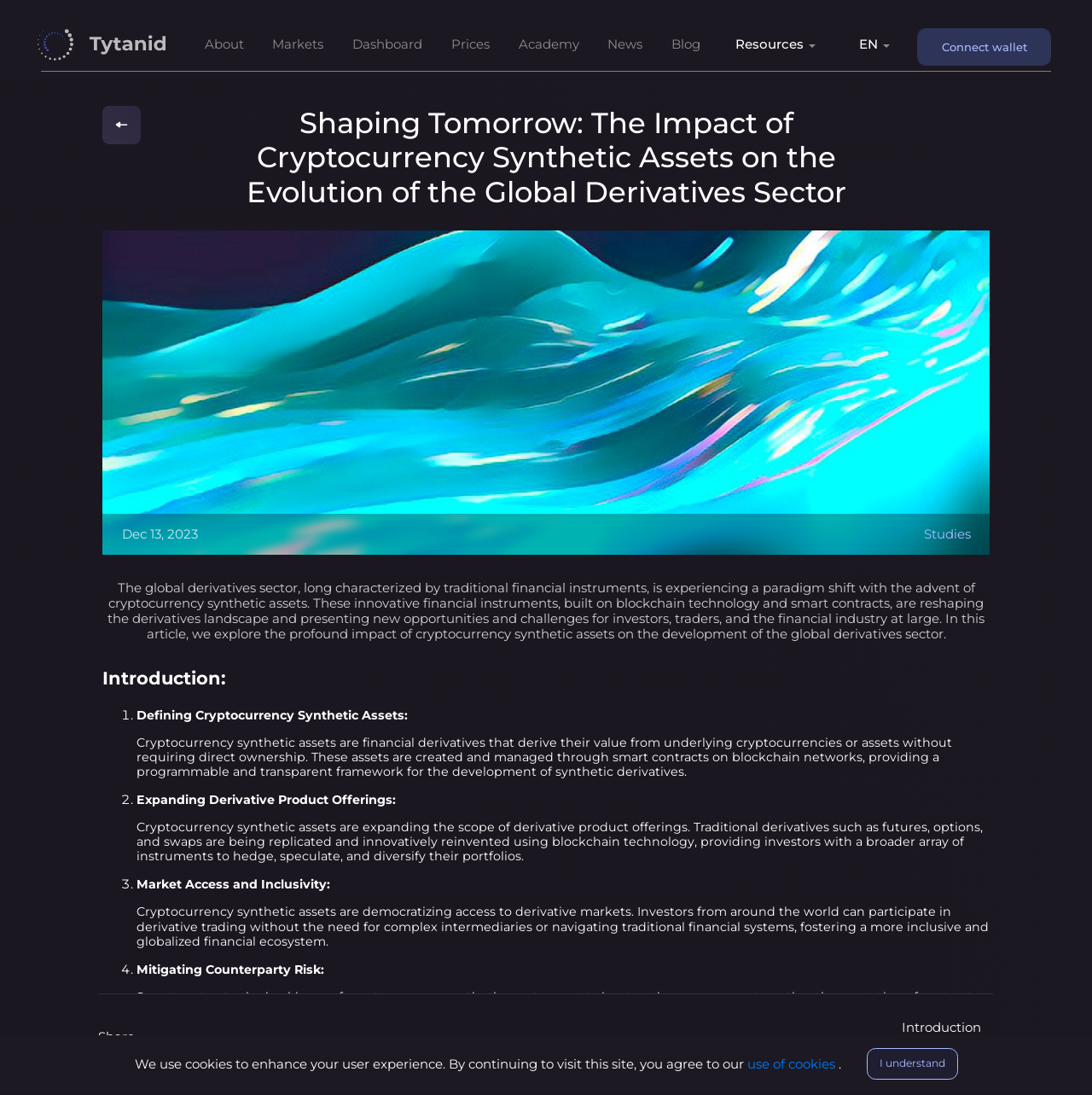Provide the bounding box coordinates of the UI element this sentence describes: "Blog".

[0.609, 0.034, 0.647, 0.051]